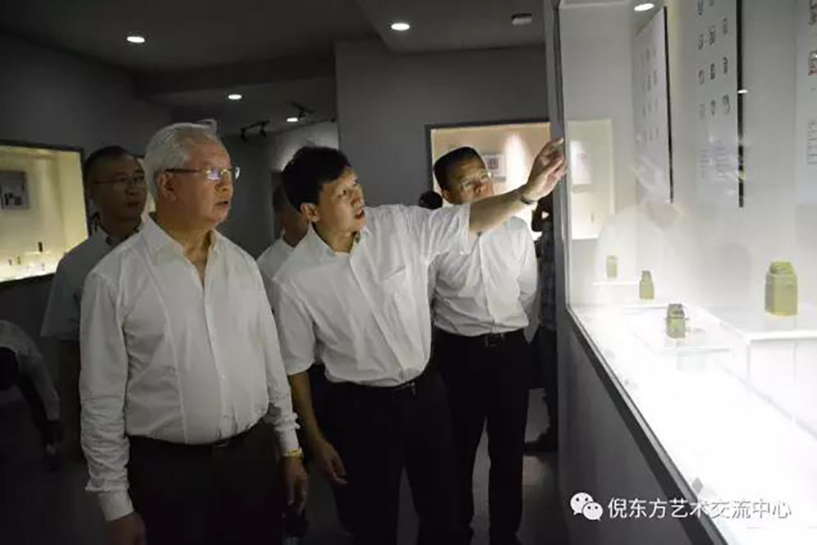What is the atmosphere in the museum?
Answer the question with as much detail as possible.

The caption describes the scene as capturing a moment of cultural appreciation and learning, and mentions the presence of museum information panels, which suggests an educational atmosphere.